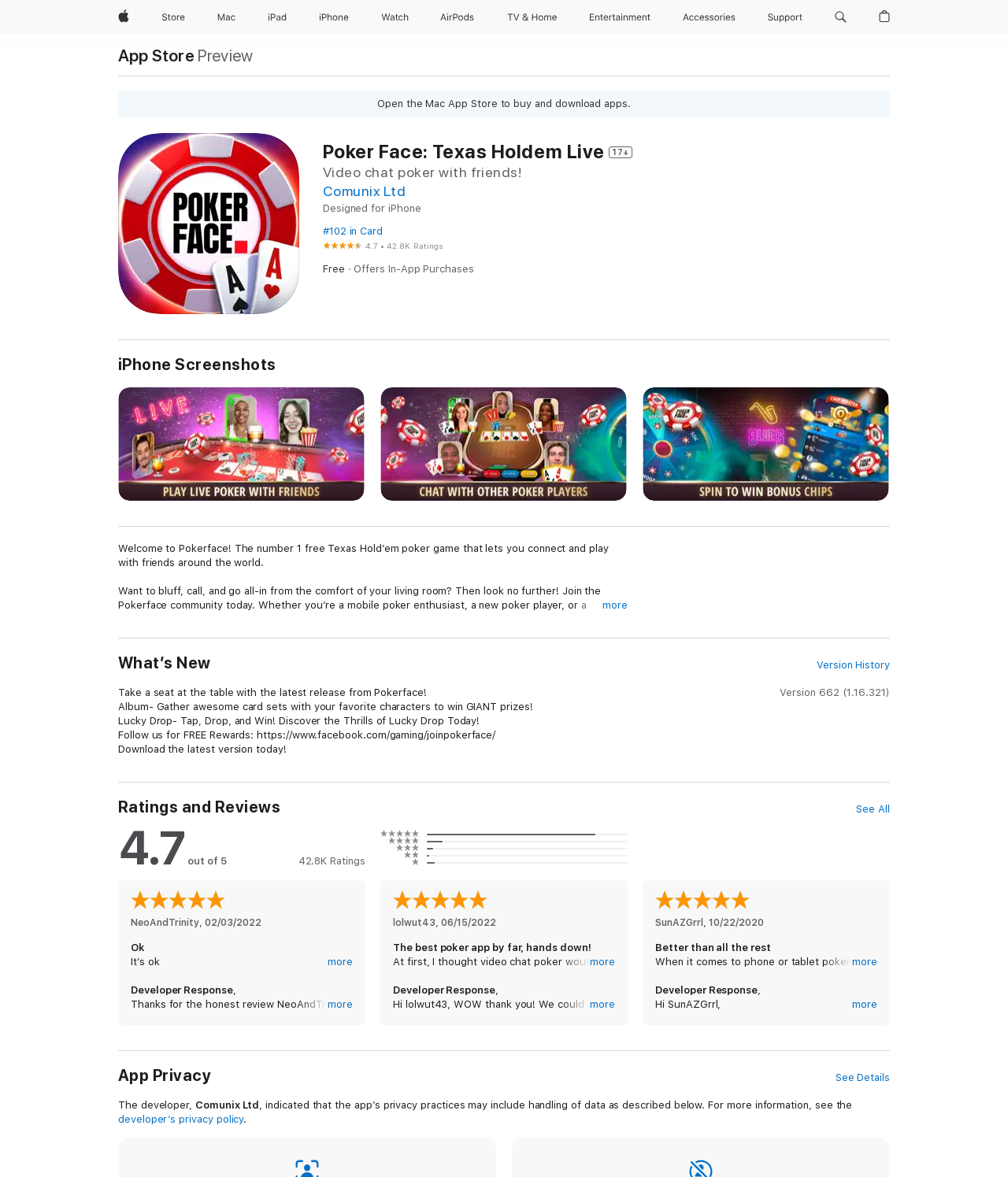Locate the bounding box coordinates of the item that should be clicked to fulfill the instruction: "Click Apple".

[0.111, 0.0, 0.134, 0.029]